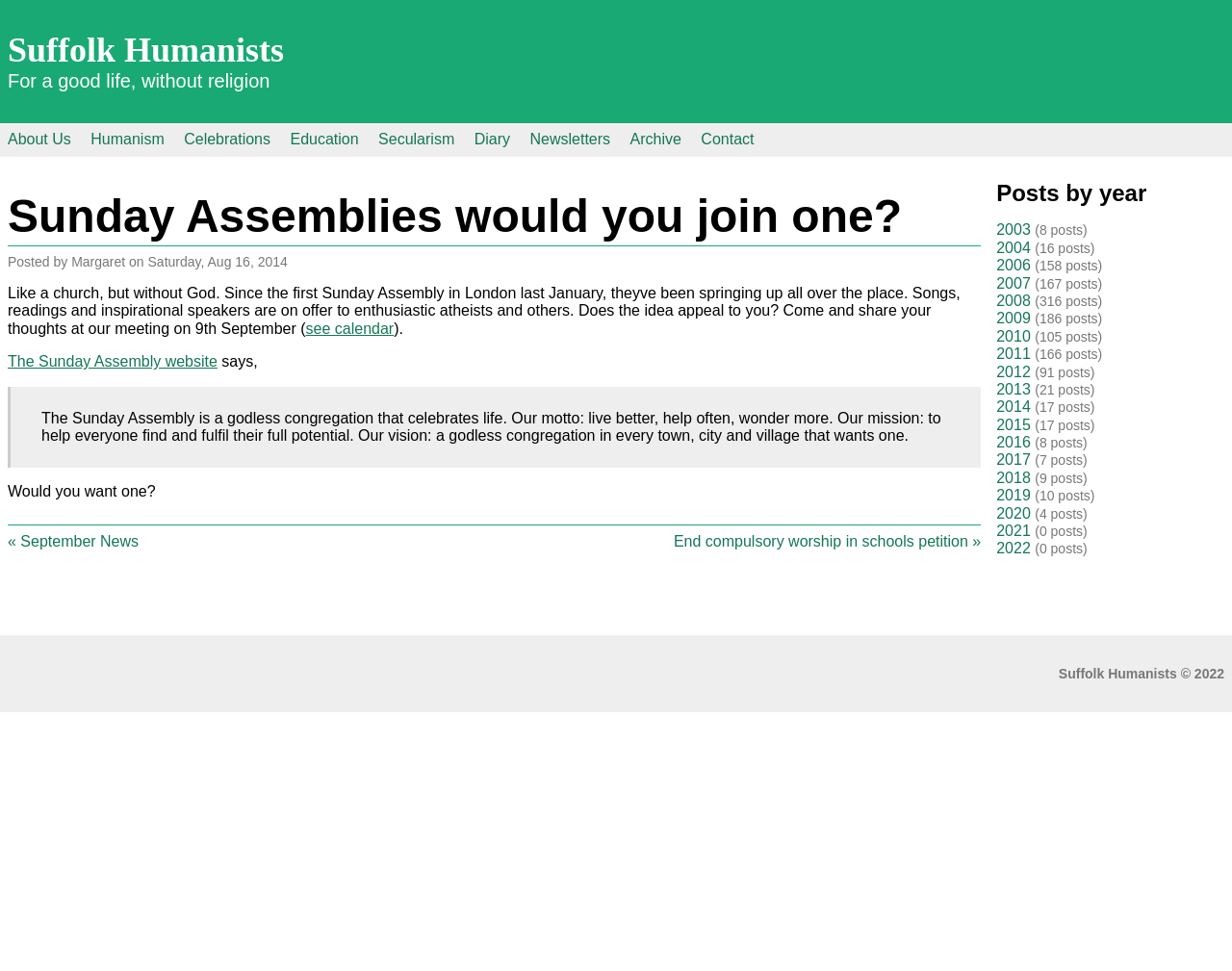Generate a comprehensive description of the webpage content.

The webpage is about Suffolk Humanists, a group that promotes a good life without religion. At the top, there is a heading with the group's name and a tagline "For a good life, without religion". Below this, there are several links to different sections of the website, including "About Us", "Humanism", "Celebrations", and more.

The main content of the page is an article titled "Sunday Assemblies would you join one?" which discusses the concept of Sunday Assemblies, a godless congregation that celebrates life. The article is written by Margaret and was posted on August 16, 2014. It includes a quote from the Sunday Assembly website, which describes their mission and vision.

To the right of the article, there is a section with links to posts from different years, ranging from 2003 to 2022, along with the number of posts for each year. At the very bottom of the page, there is a copyright notice stating "Suffolk Humanists © 2022".

There are also several links to other pages, including "« September News" and "End compulsory worship in schools petition »", which are located at the bottom of the page. Additionally, there is a link to "The Sunday Assembly website" within the article.